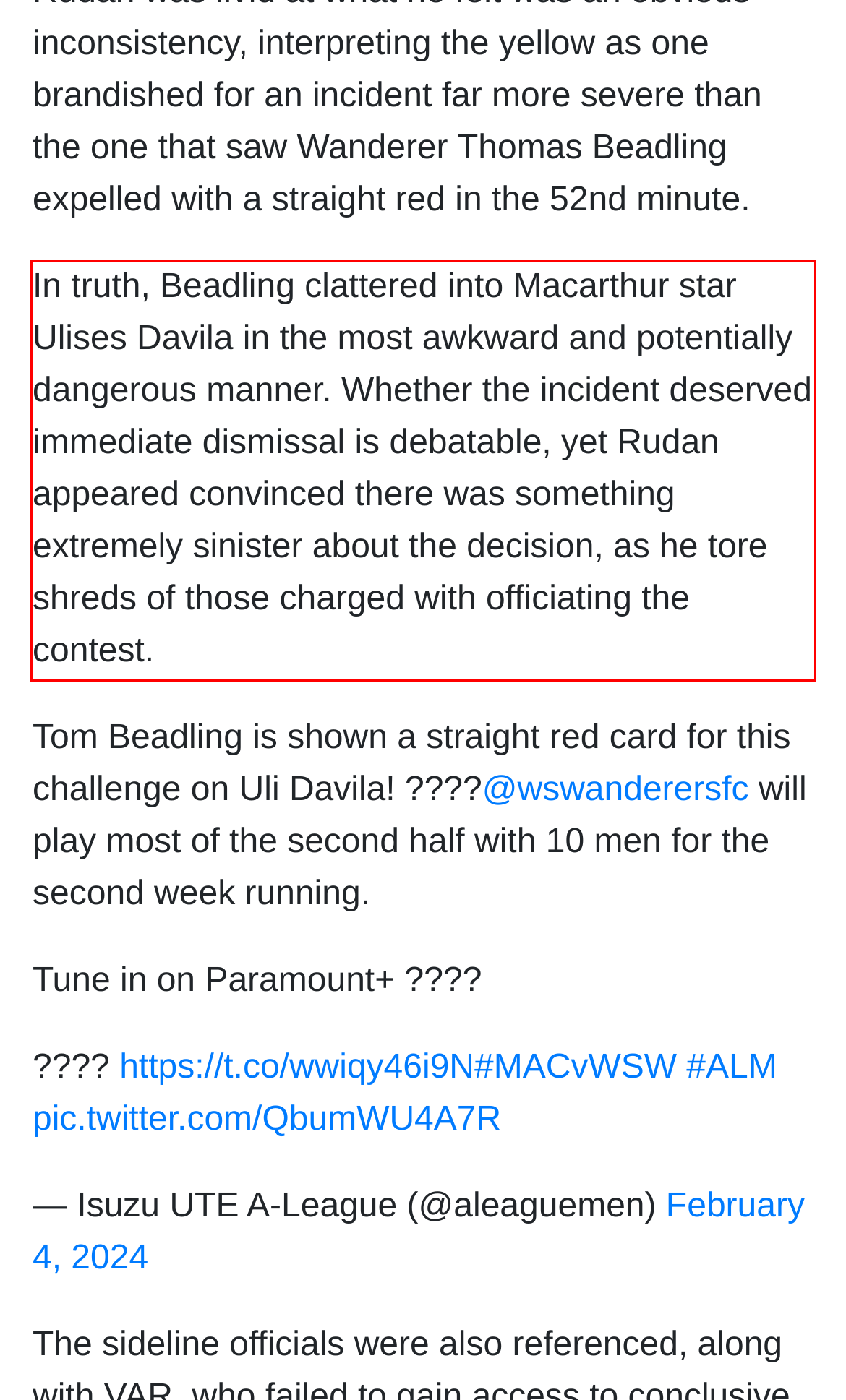Please perform OCR on the UI element surrounded by the red bounding box in the given webpage screenshot and extract its text content.

In truth, Beadling clattered into Macarthur star Ulises Davila in the most awkward and potentially dangerous manner. Whether the incident deserved immediate dismissal is debatable, yet Rudan appeared convinced there was something extremely sinister about the decision, as he tore shreds of those charged with officiating the contest.